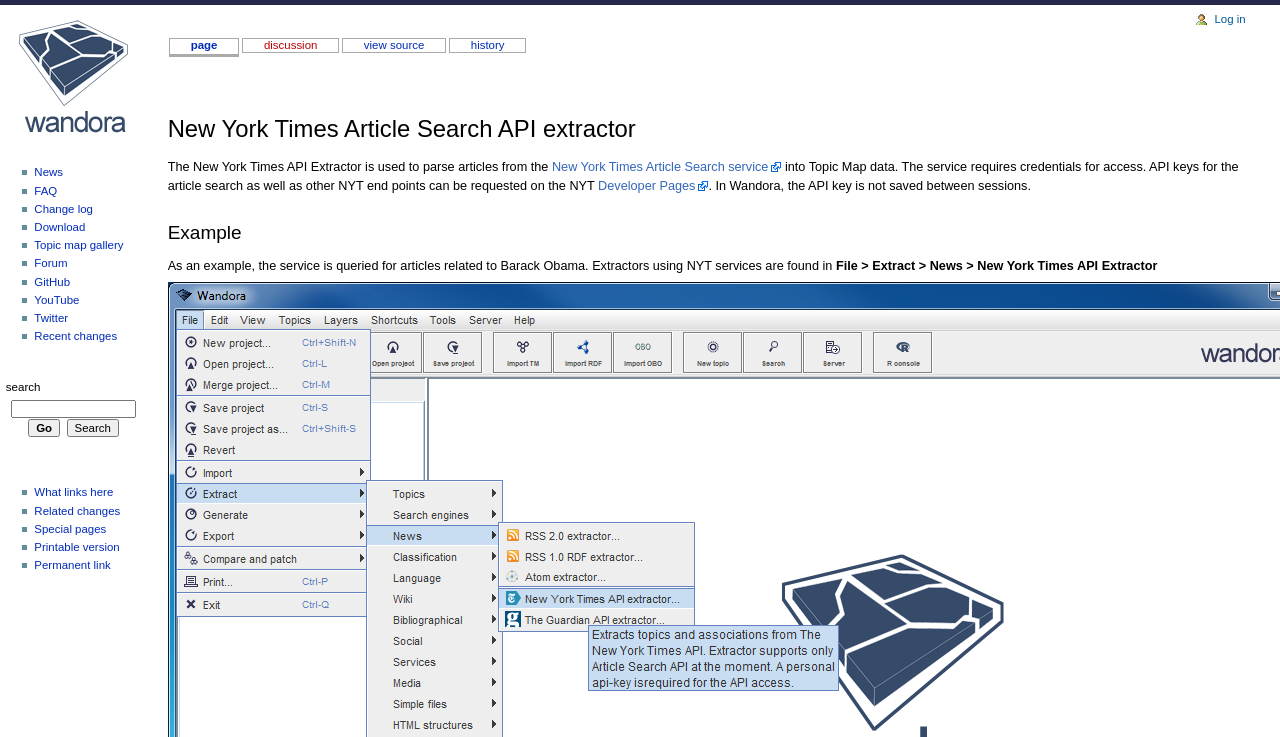Determine the bounding box coordinates of the section to be clicked to follow the instruction: "Visit the main page". The coordinates should be given as four float numbers between 0 and 1, formatted as [left, top, right, bottom].

[0.0, 0.0, 0.121, 0.21]